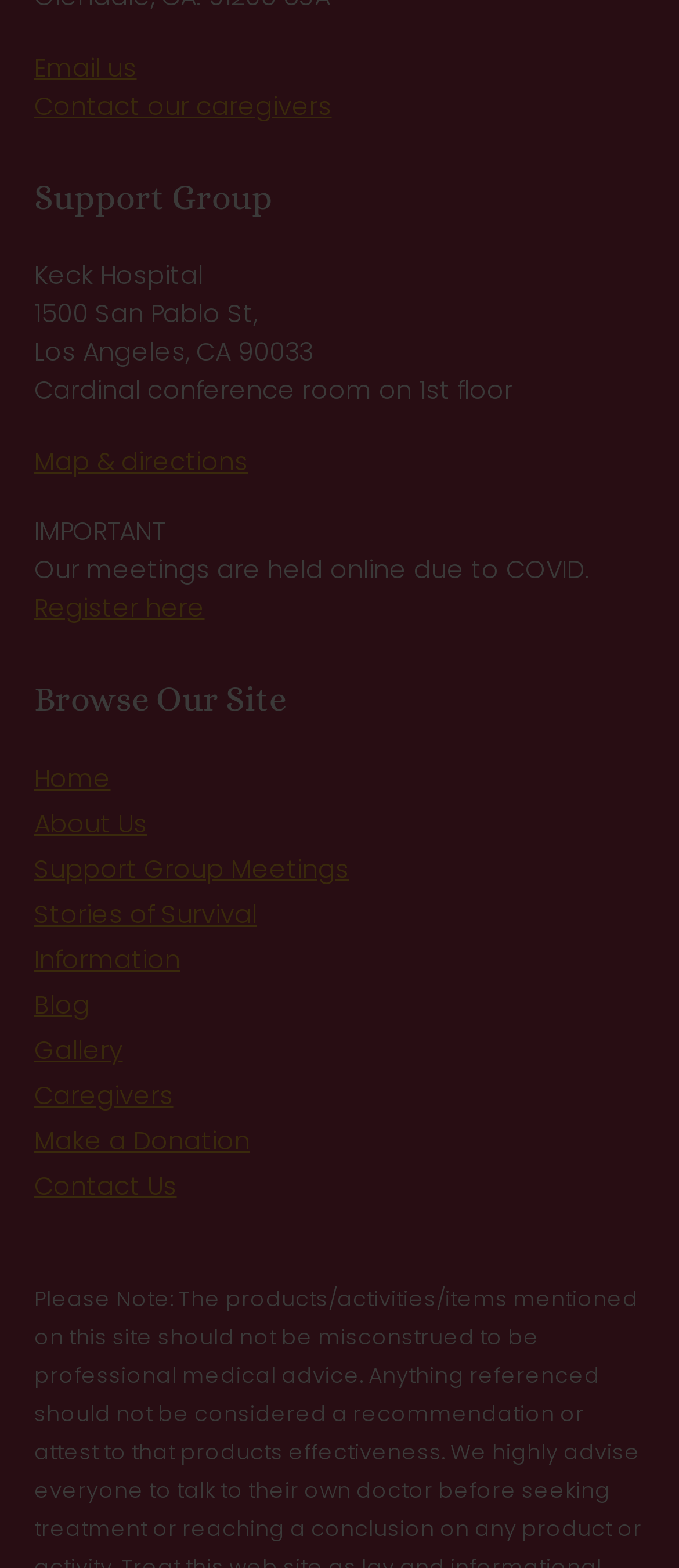Respond to the question below with a concise word or phrase:
What is the address of Keck Hospital?

1500 San Pablo St, Los Angeles, CA 90033